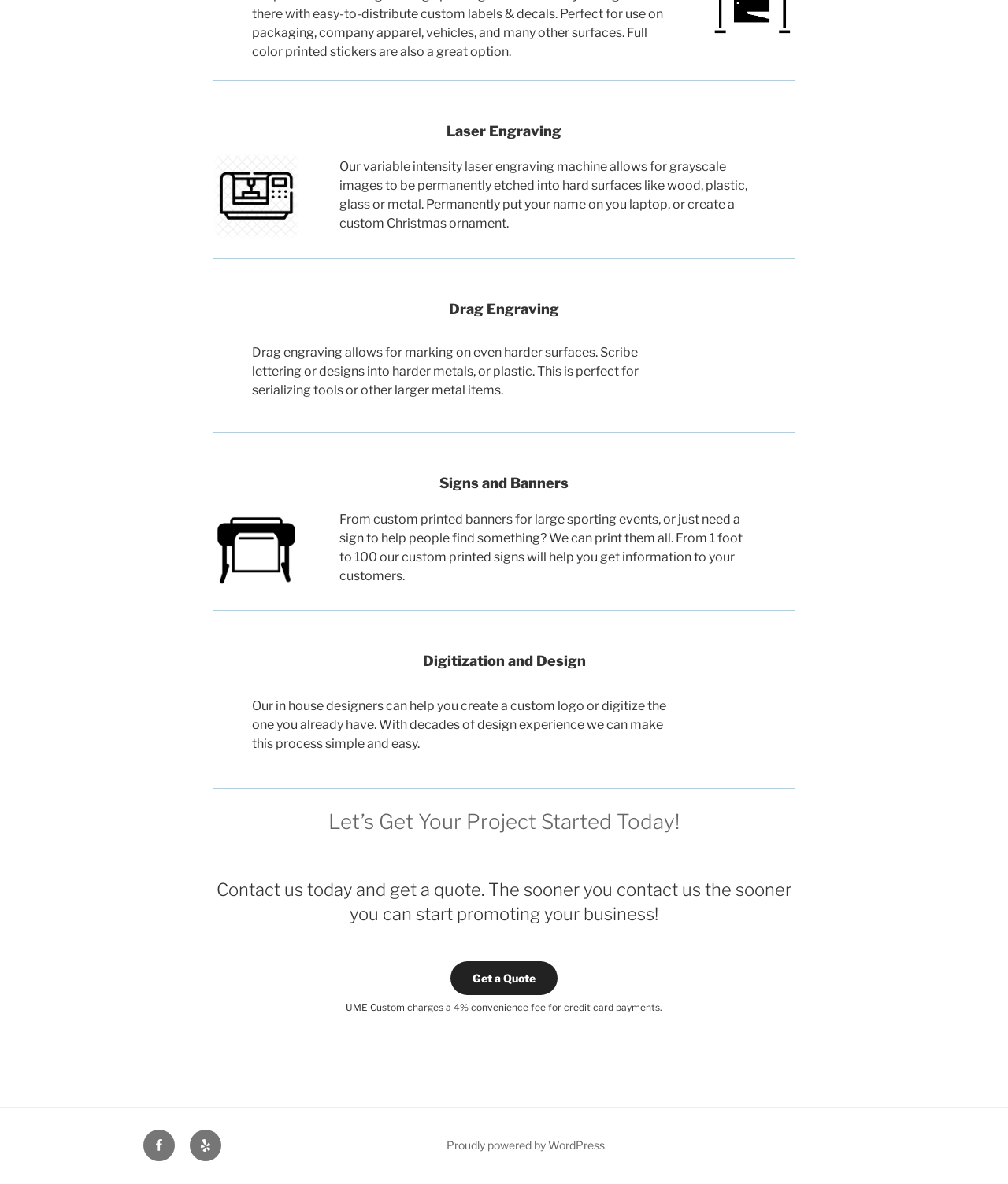What is the convenience fee for credit card payments?
Give a one-word or short-phrase answer derived from the screenshot.

4% convenience fee